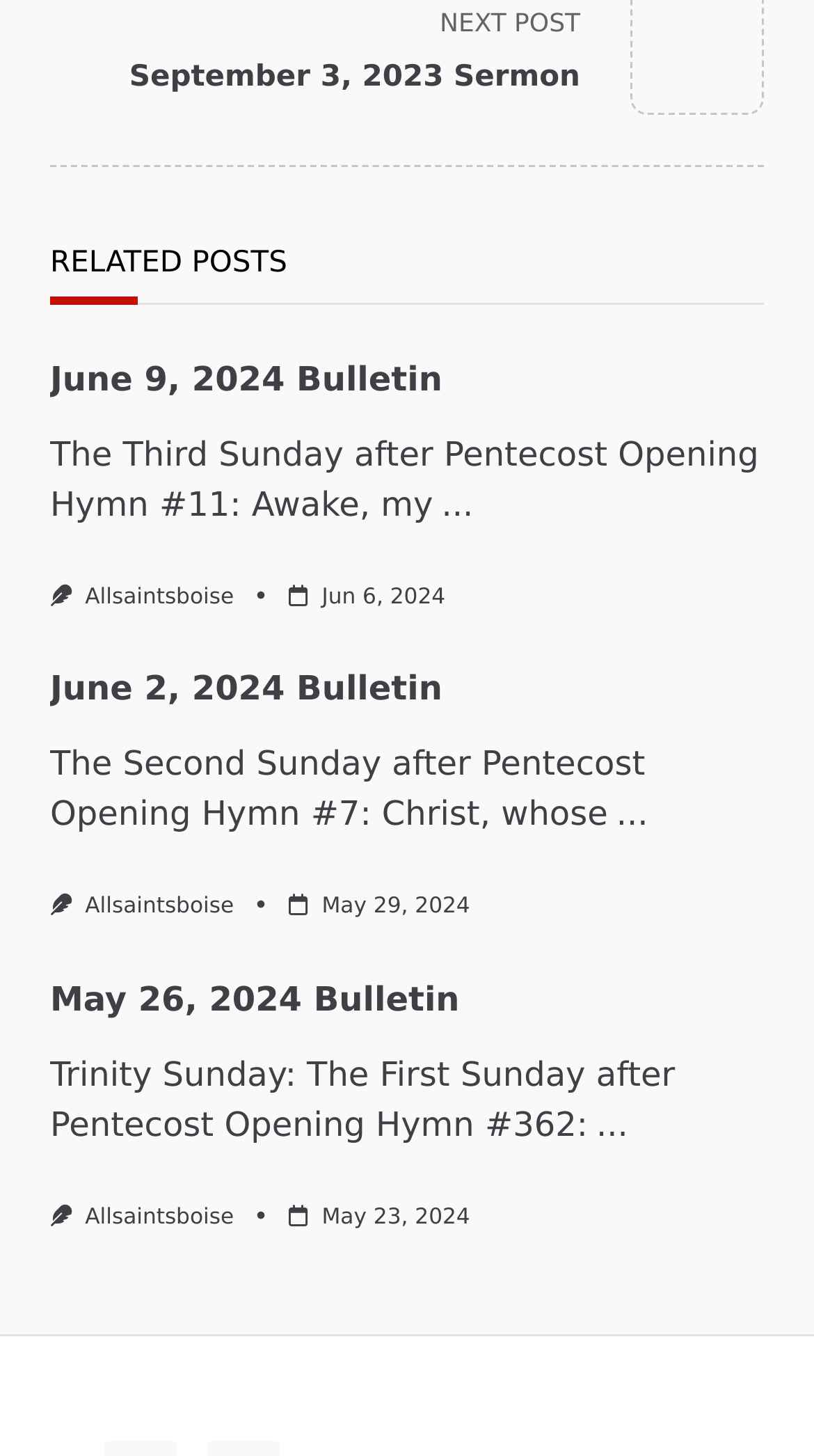Identify the bounding box coordinates for the element you need to click to achieve the following task: "Read more about Juneteenth Art Exhibition". The coordinates must be four float values ranging from 0 to 1, formatted as [left, top, right, bottom].

None